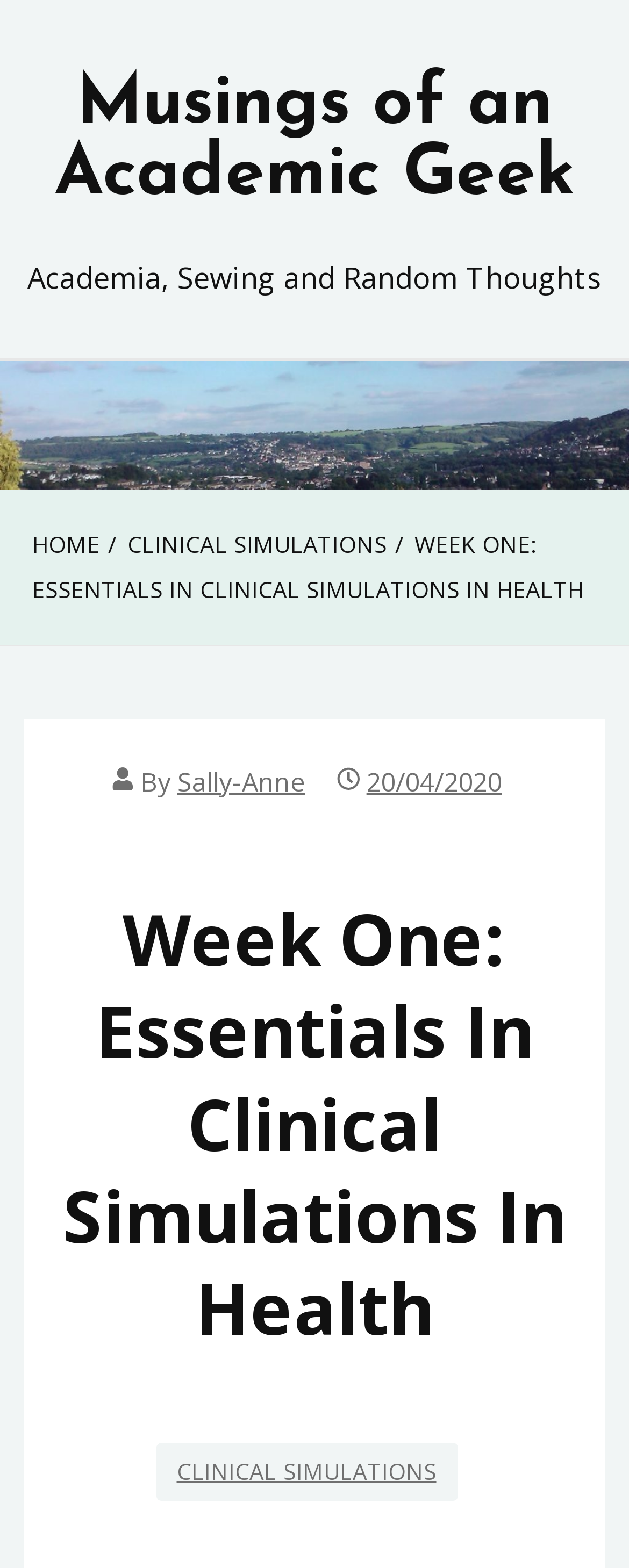Create a detailed summary of all the visual and textual information on the webpage.

The webpage appears to be a blog post titled "Week one: Essentials in Clinical Simulations in Health" on a website called "Musings of an Academic Geek". 

At the top of the page, there is a link to the website's homepage, "Musings of an Academic Geek", which takes up most of the width. Below this, there is a secondary title, "Academia, Sewing and Random Thoughts", which is centered on the page.

The main navigation menu, labeled as "Breadcrumbs", is located below the title. It consists of three links: "HOME", "CLINICAL SIMULATIONS", and "WEEK ONE: ESSENTIALS IN CLINICAL SIMULATIONS IN HEALTH", which are aligned horizontally and take up the full width of the page.

The main content of the page is a blog post, which starts with a header section that spans the full width. Within this section, there is a "By" label, followed by a link to the author's name, "Sally-Anne", and a link to the publication date, "20/04/2020". 

Below the header section, there is a main heading that reads "Week One: Essentials In Clinical Simulations In Health", which takes up the full width of the page. 

At the bottom of the page, there is a link to "CLINICAL SIMULATIONS", which is centered horizontally.